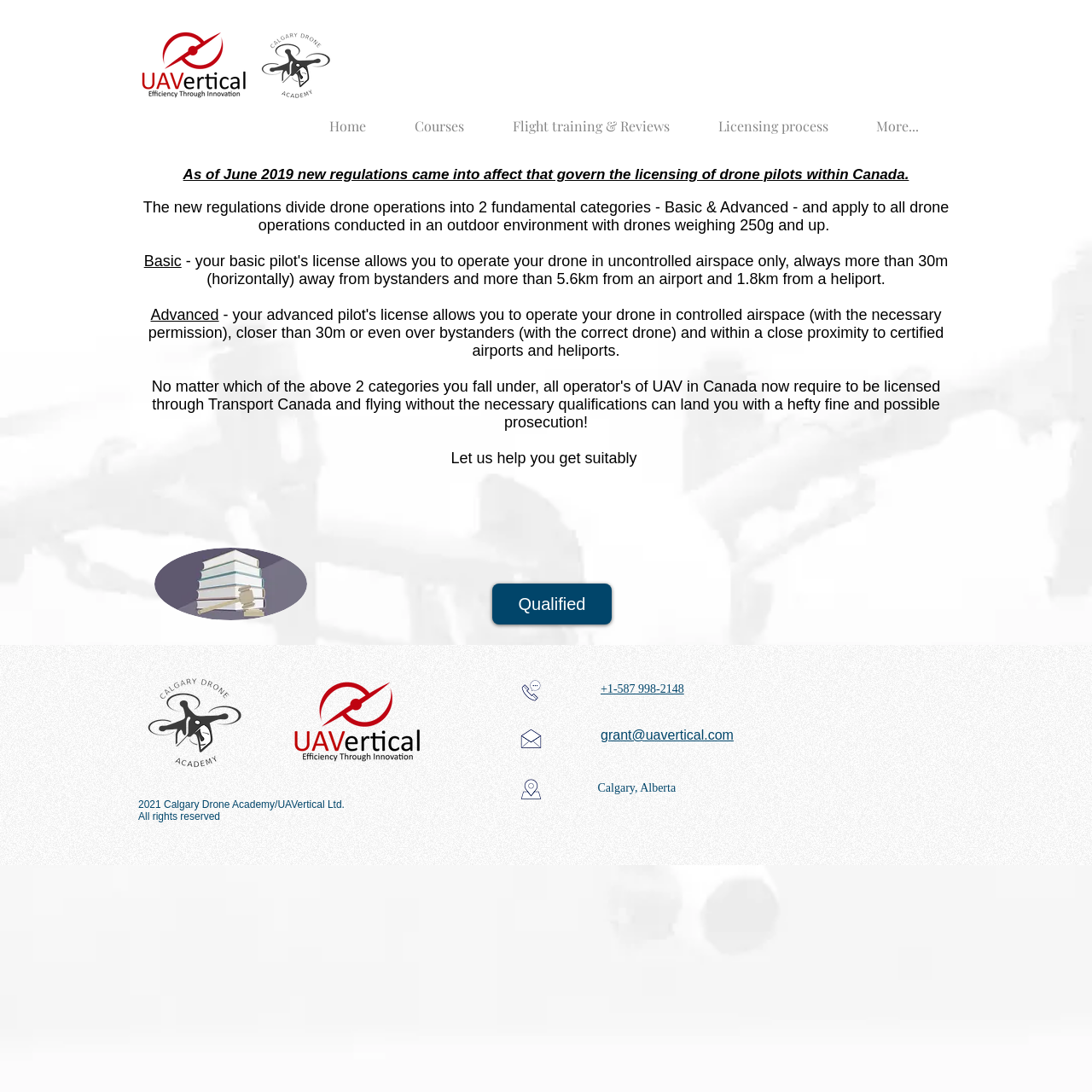What is the contact phone number provided on the webpage?
From the screenshot, provide a brief answer in one word or phrase.

+1-587 998-2148